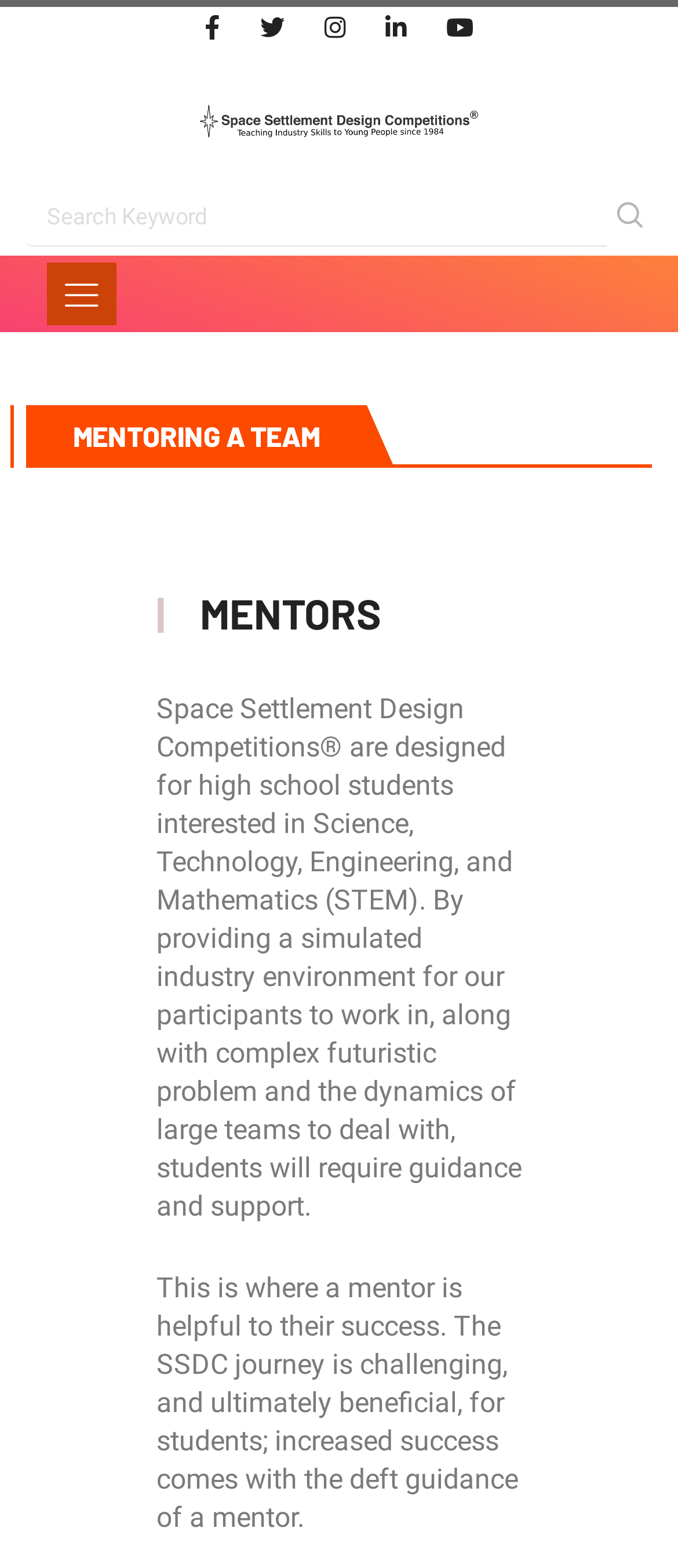Identify the bounding box for the UI element that is described as follows: "name="s" placeholder="Search Keyword"".

[0.038, 0.121, 0.895, 0.157]